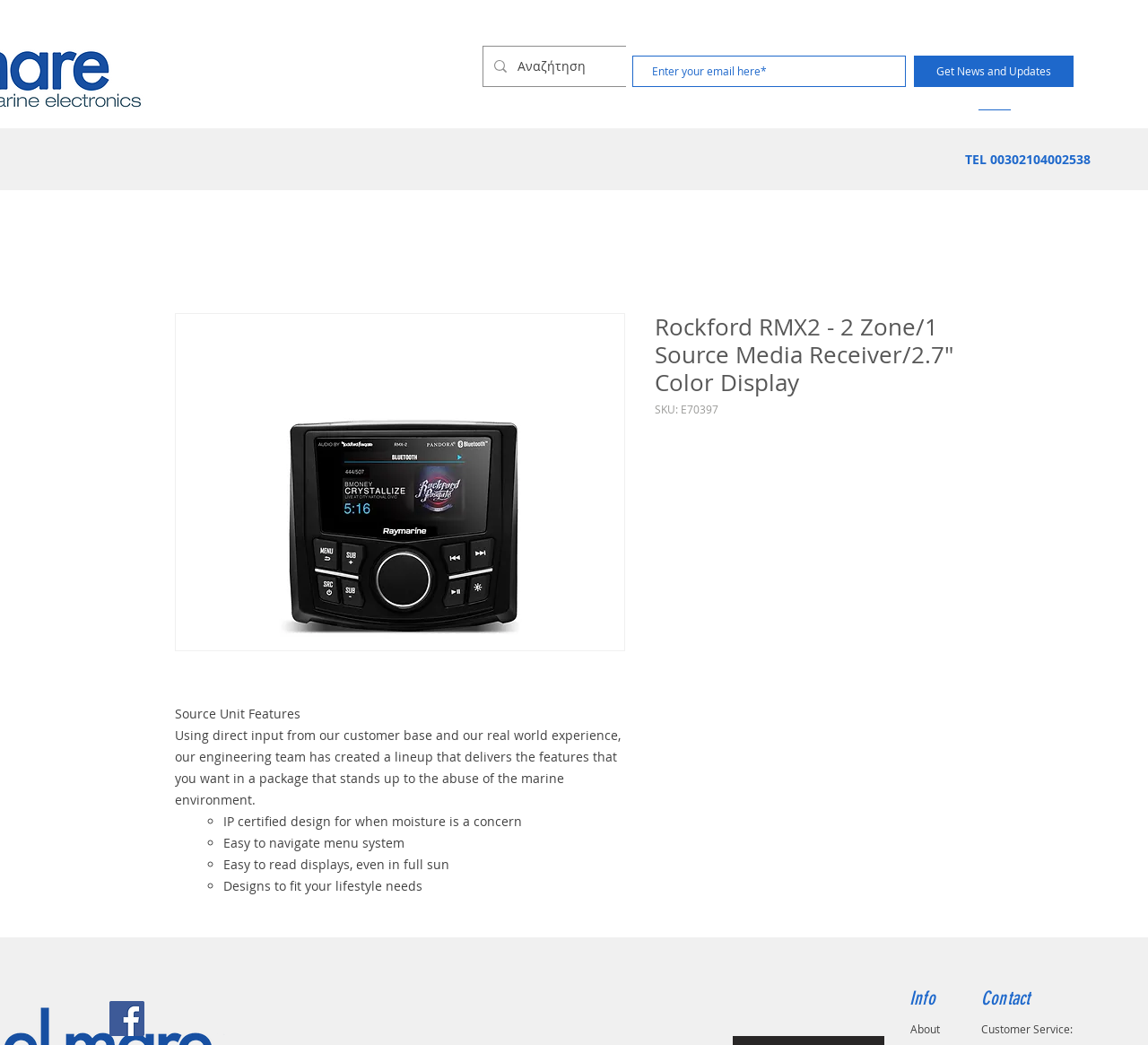Please locate the bounding box coordinates for the element that should be clicked to achieve the following instruction: "Get news and updates". Ensure the coordinates are given as four float numbers between 0 and 1, i.e., [left, top, right, bottom].

[0.796, 0.053, 0.935, 0.083]